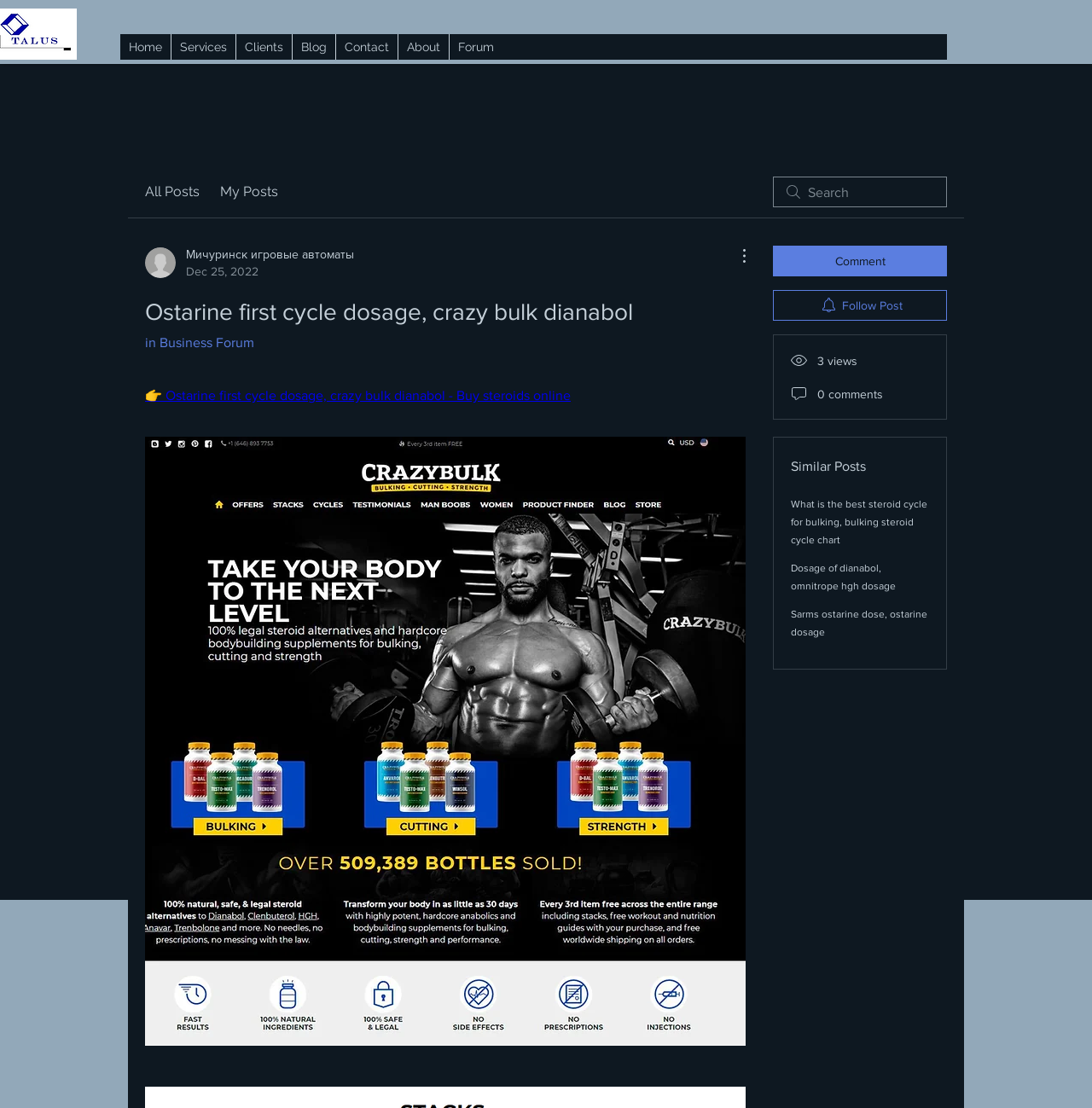Please provide a comprehensive answer to the question based on the screenshot: What type of image is displayed on the webpage?

The image displayed on the webpage appears to be a product image related to Ostarine, which is a type of steroid, and is likely used to illustrate the product being discussed on the webpage.